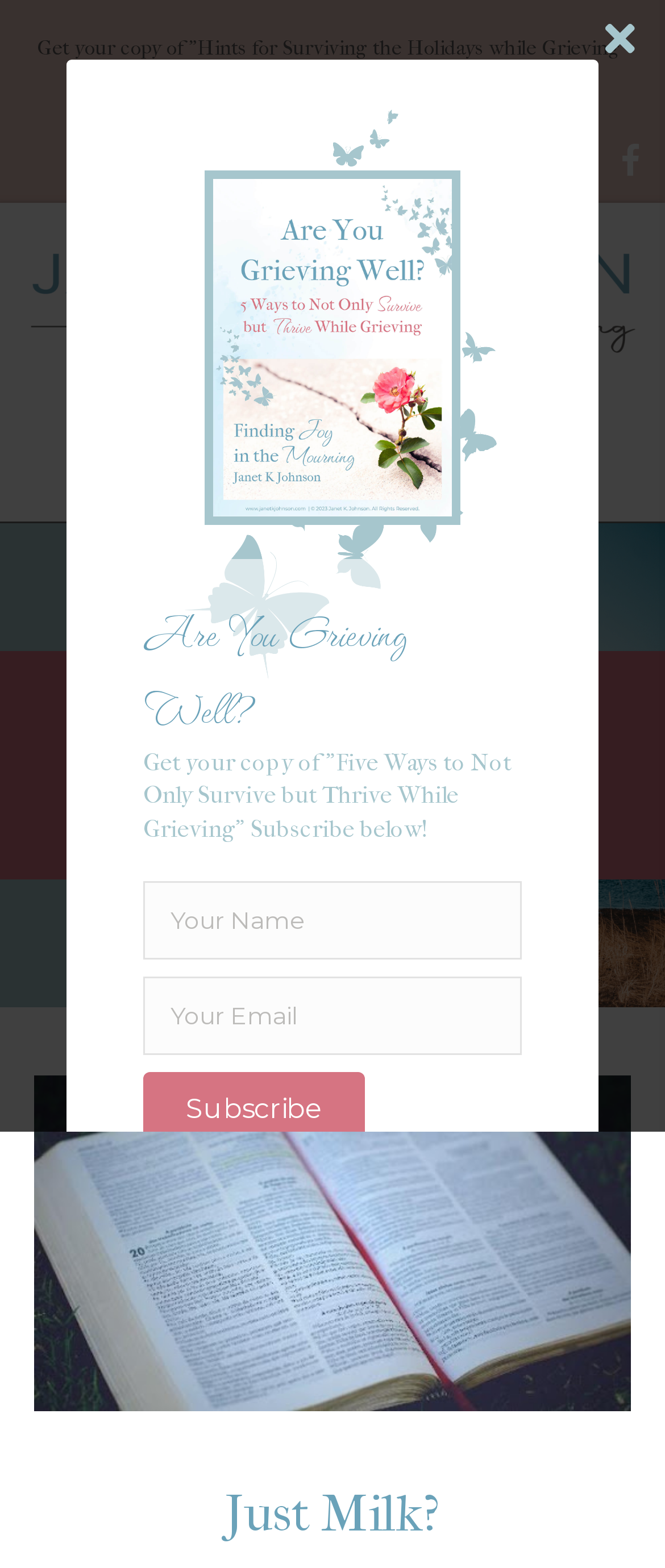Given the element description "aria-label="email" name="uabb-subscribe-form-email" placeholder="Your Email"" in the screenshot, predict the bounding box coordinates of that UI element.

[0.216, 0.563, 0.787, 0.613]